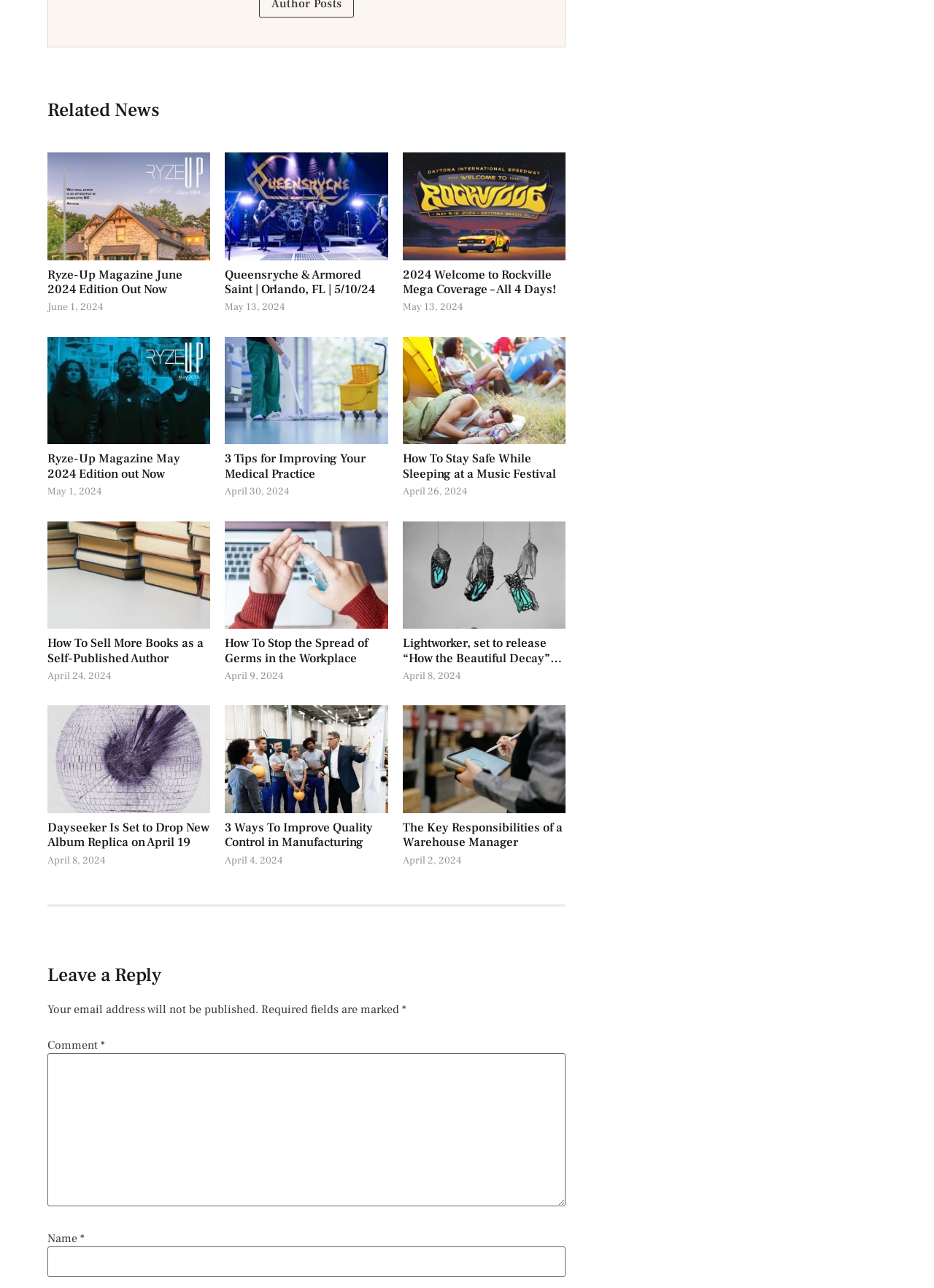Please find the bounding box coordinates of the element's region to be clicked to carry out this instruction: "Click on the 'Ryze-Up' link".

[0.051, 0.118, 0.225, 0.202]